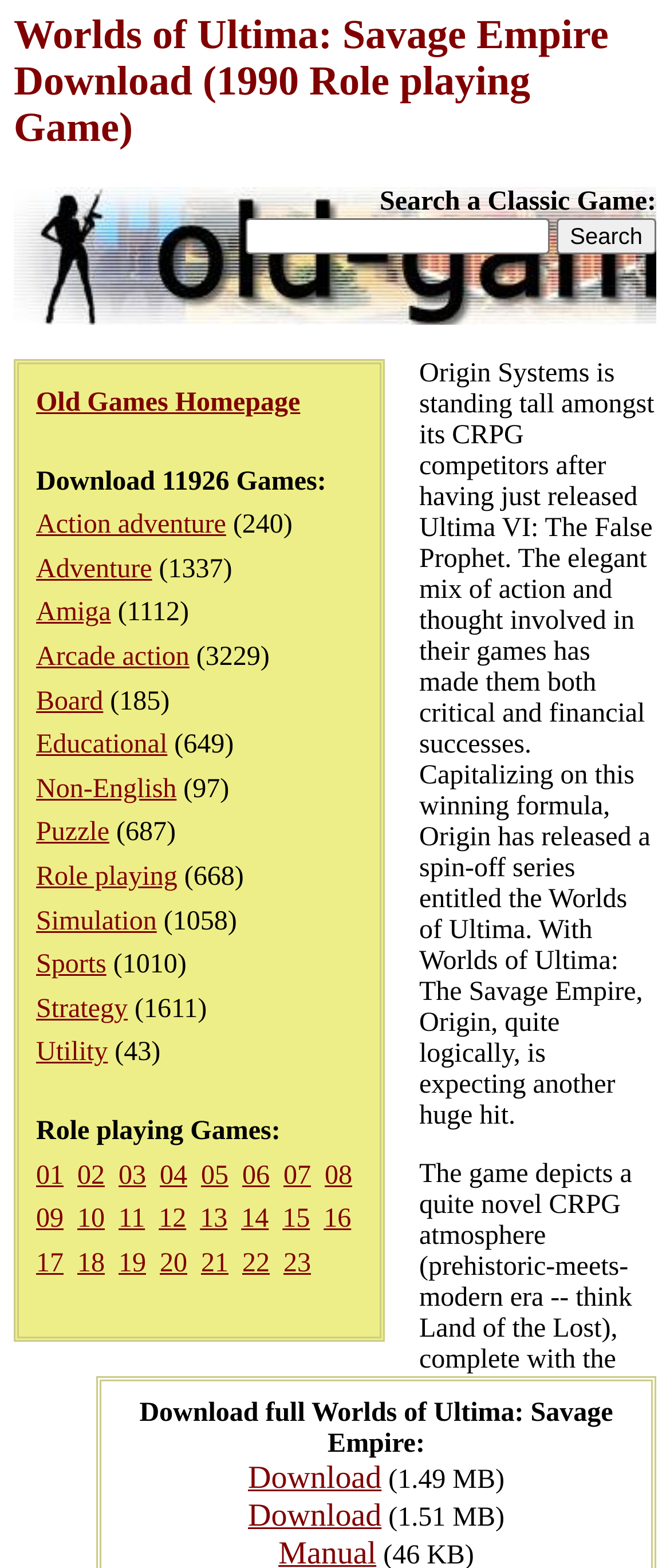Locate the bounding box coordinates of the area where you should click to accomplish the instruction: "View page 01".

[0.054, 0.74, 0.095, 0.759]